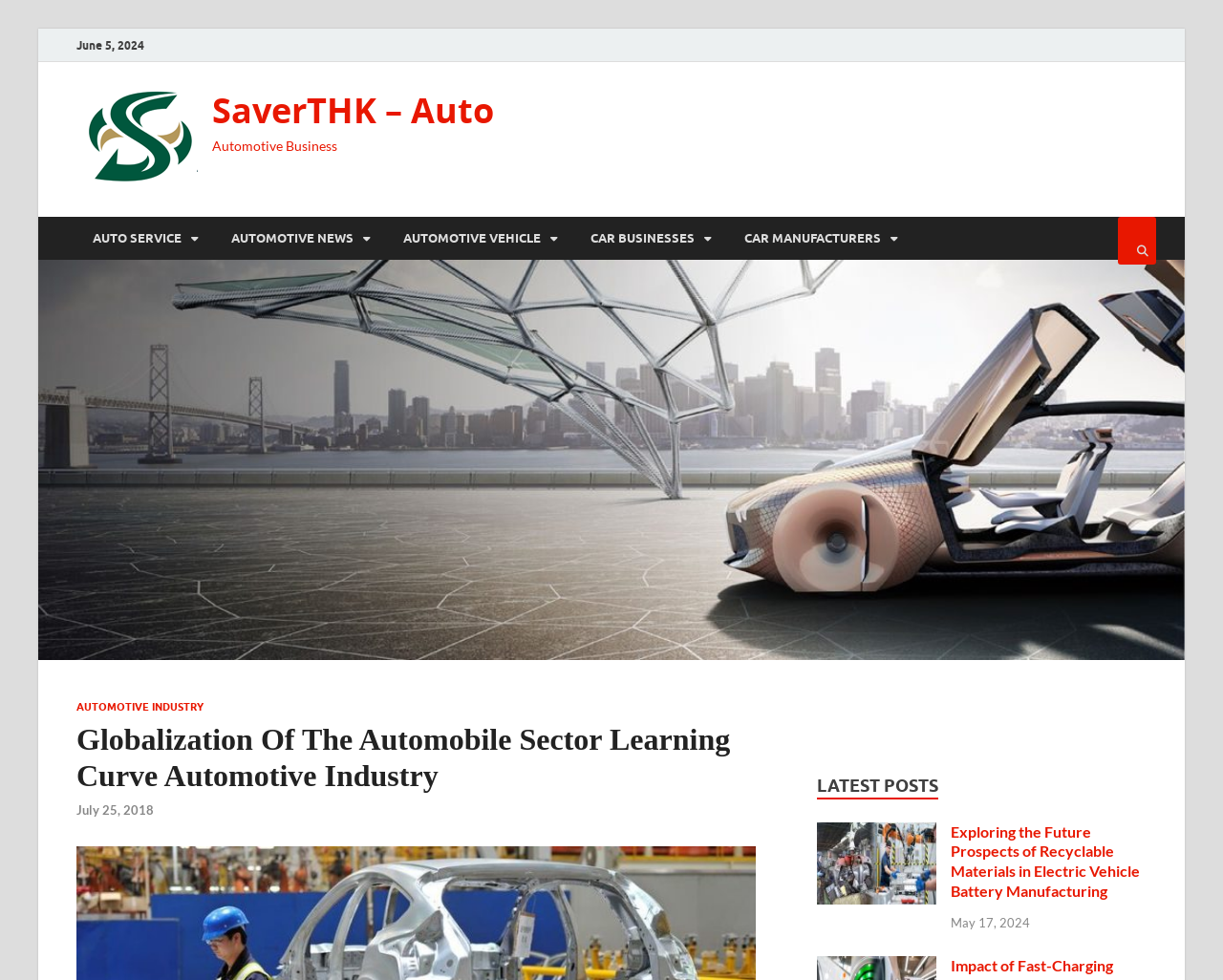Identify the bounding box for the given UI element using the description provided. Coordinates should be in the format (top-left x, top-left y, bottom-right x, bottom-right y) and must be between 0 and 1. Here is the description: parent_node: AUTO SERVICE

[0.914, 0.221, 0.945, 0.27]